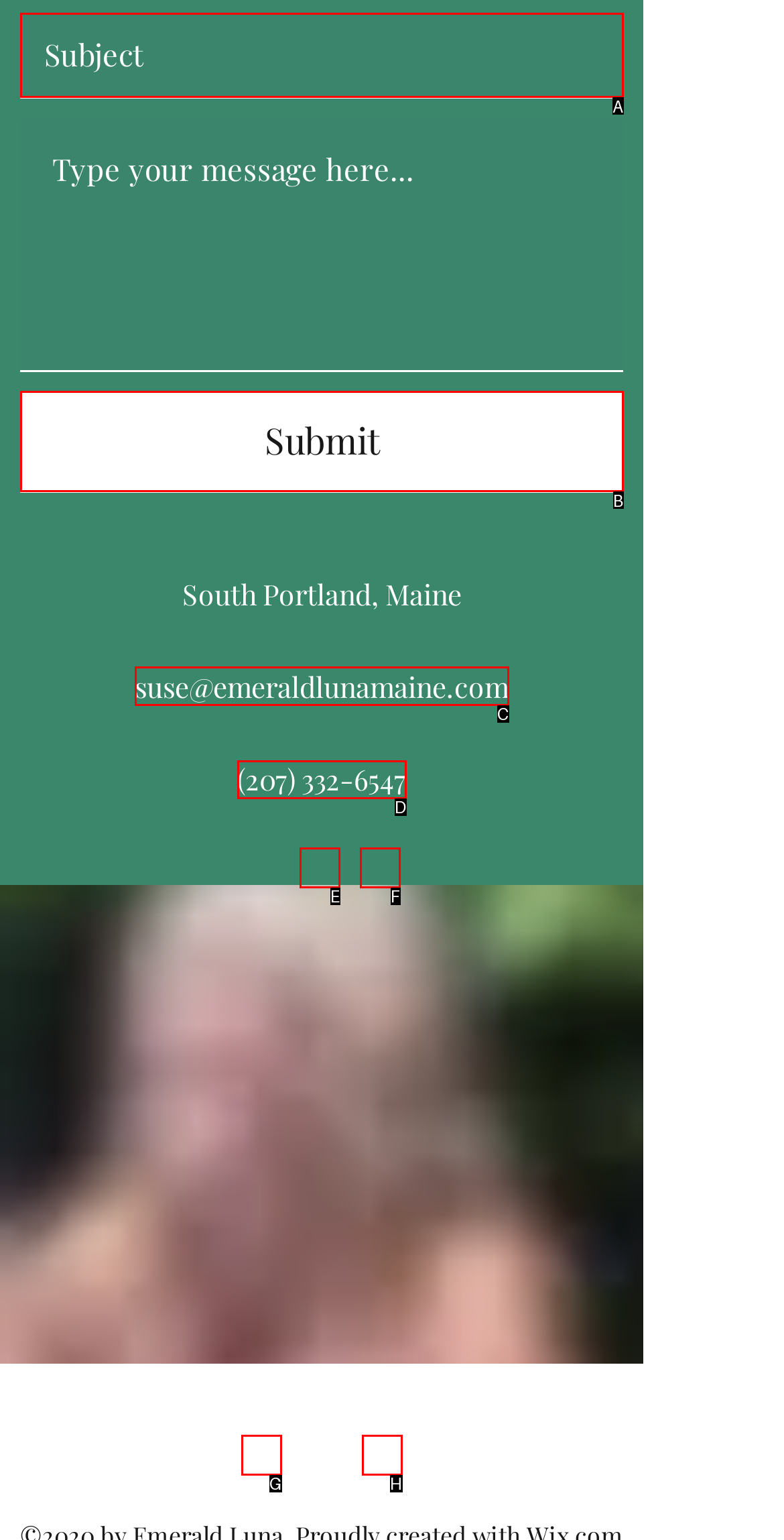Determine the right option to click to perform this task: Email the company
Answer with the correct letter from the given choices directly.

C